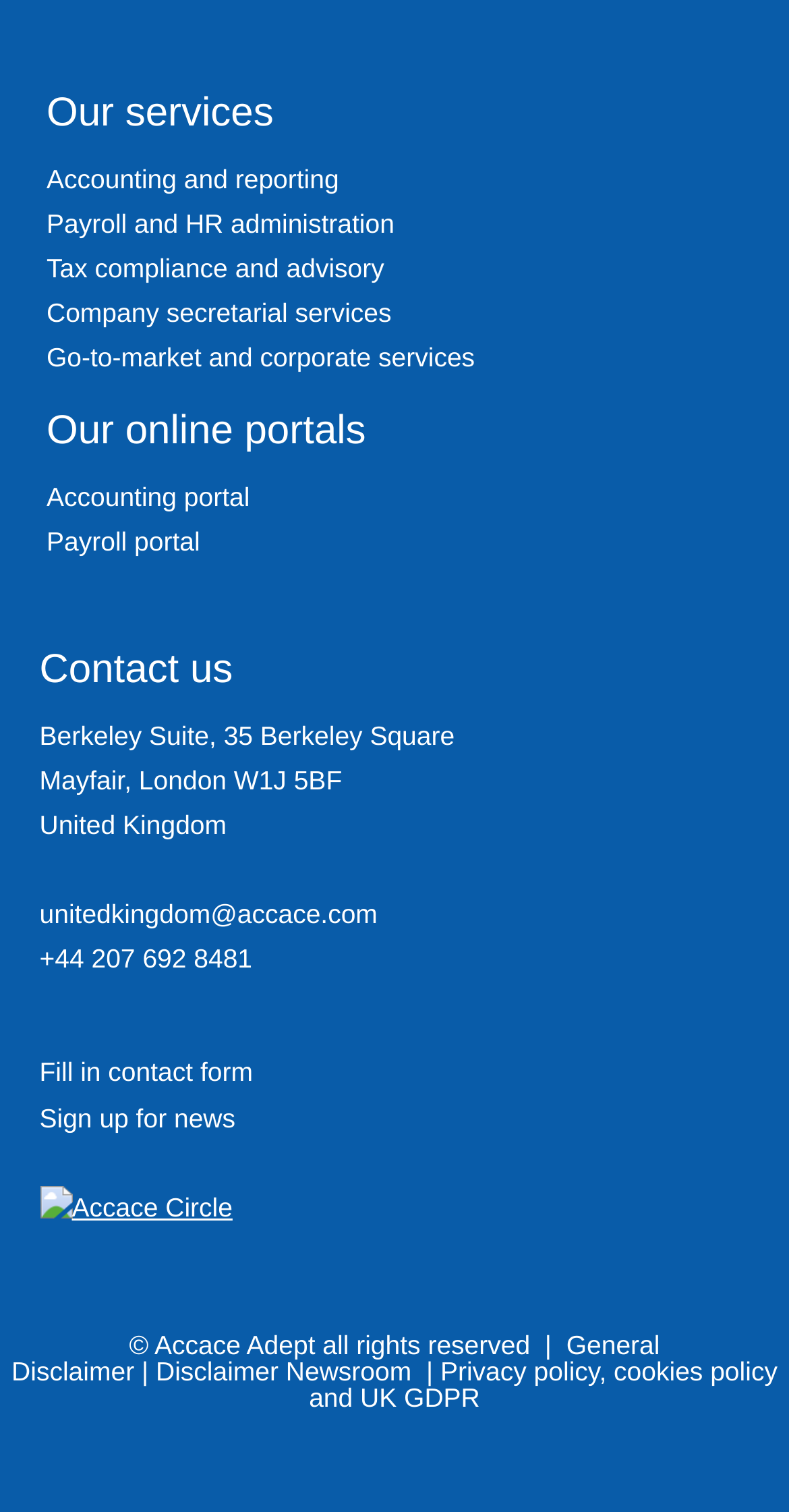Use one word or a short phrase to answer the question provided: 
How many ways are there to contact the company?

4